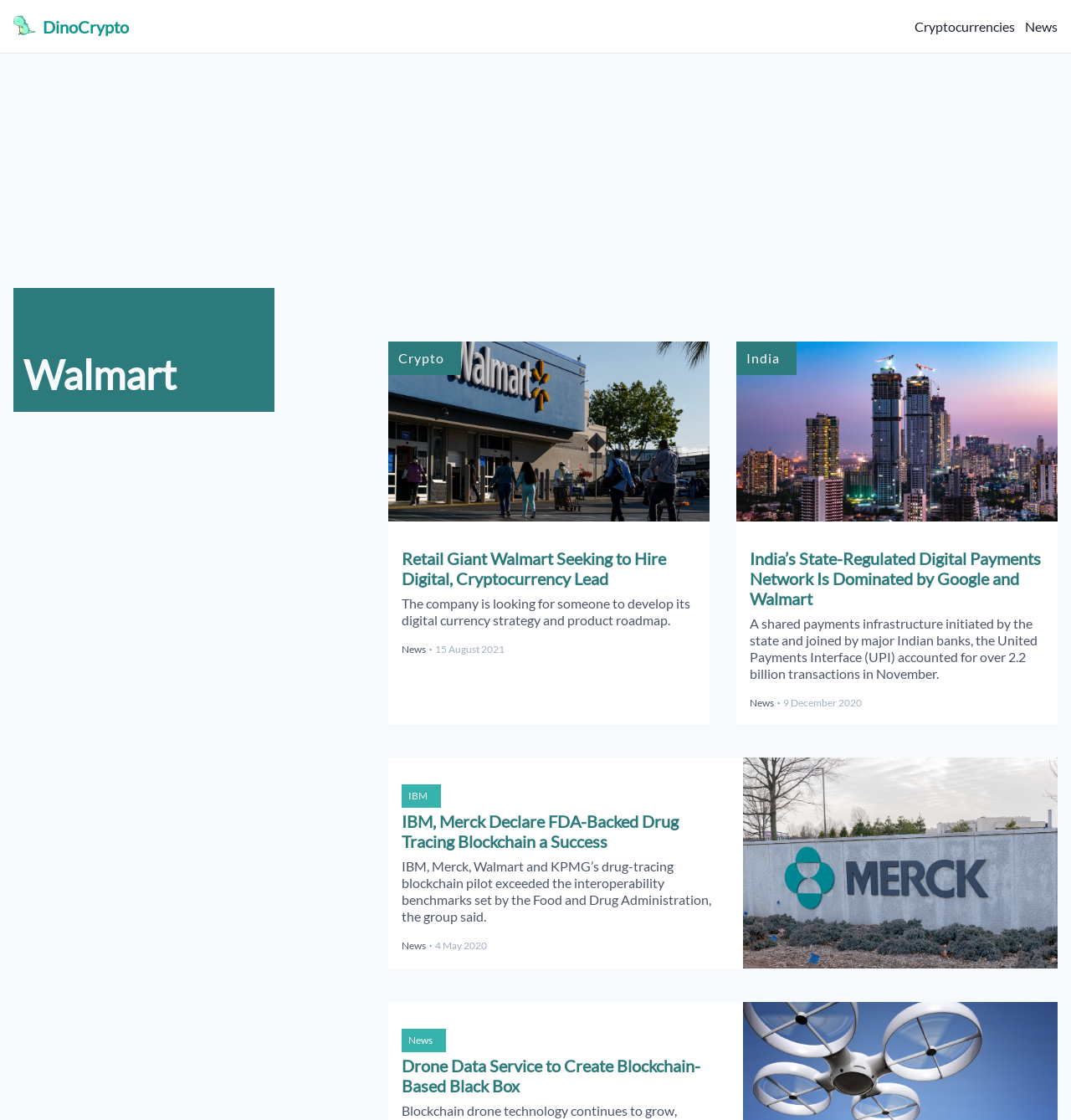Please respond to the question using a single word or phrase:
What is the topic of the second news article?

Digital Payments Network